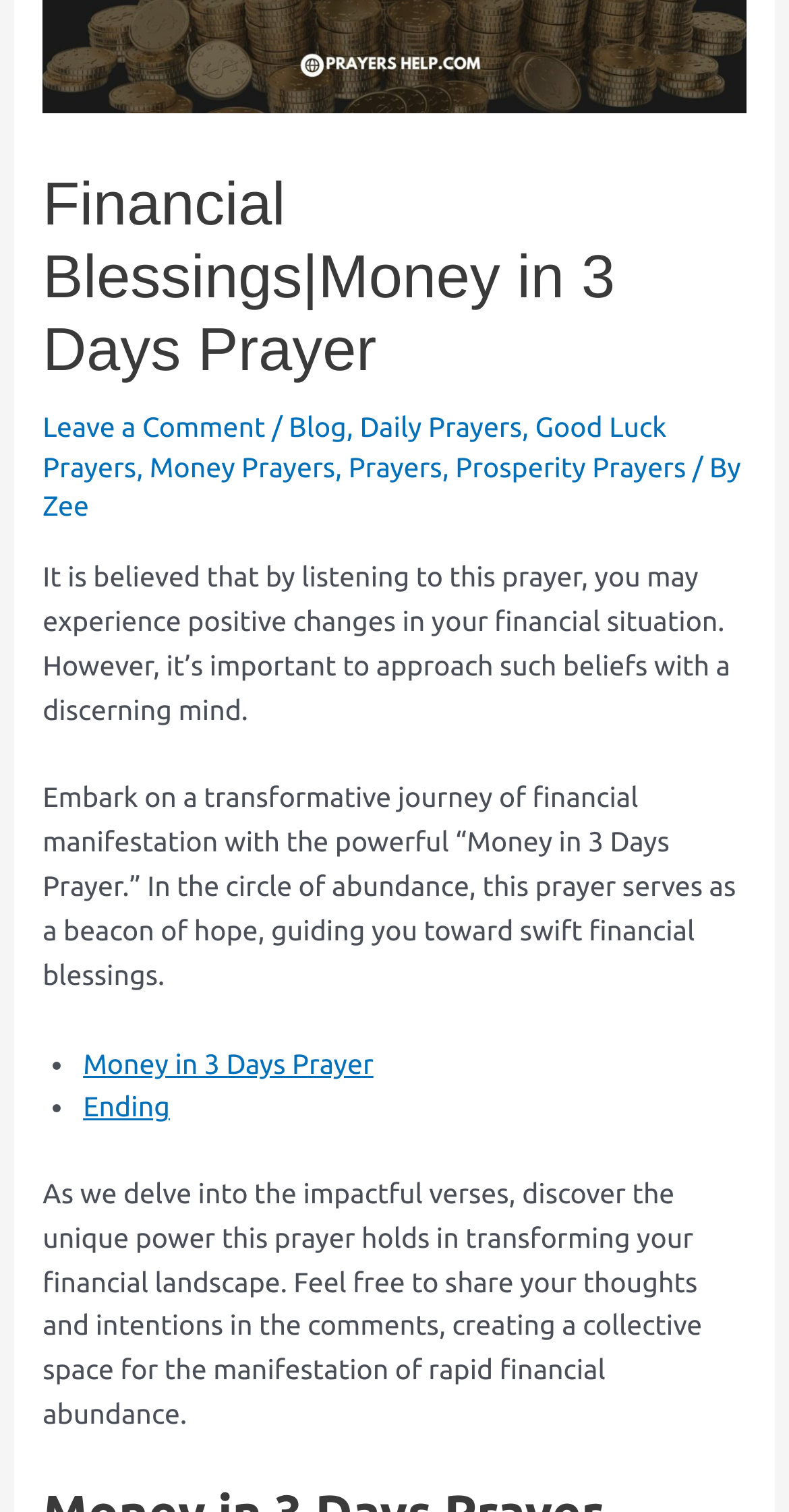Please determine the bounding box coordinates for the UI element described here. Use the format (top-left x, top-left y, bottom-right x, bottom-right y) with values bounded between 0 and 1: Good Luck Prayers

[0.054, 0.271, 0.845, 0.319]